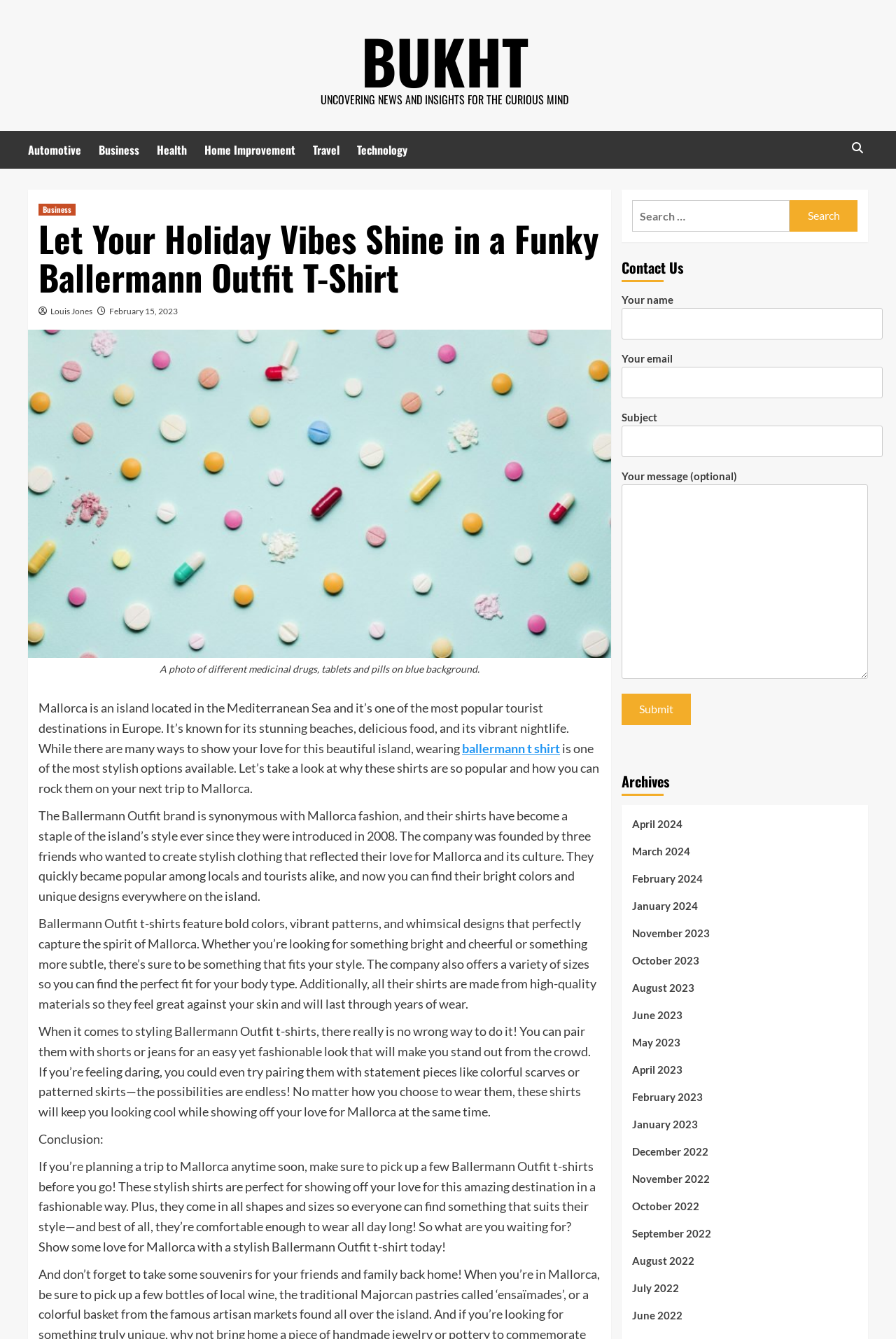Identify the bounding box coordinates for the element that needs to be clicked to fulfill this instruction: "Submit the contact form". Provide the coordinates in the format of four float numbers between 0 and 1: [left, top, right, bottom].

[0.693, 0.518, 0.771, 0.541]